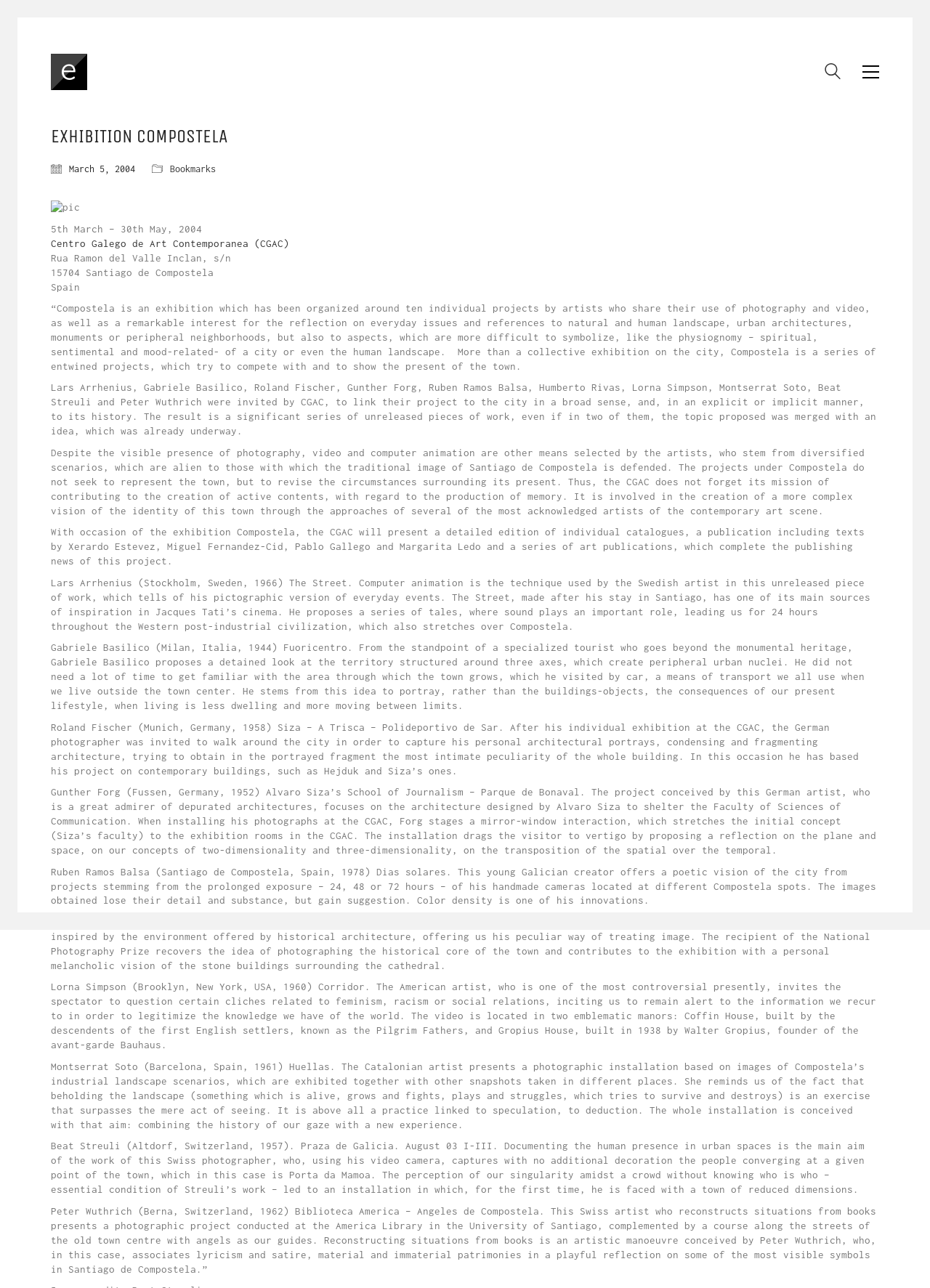Please determine the bounding box coordinates for the UI element described here. Use the format (top-left x, top-left y, bottom-right x, bottom-right y) with values bounded between 0 and 1: .st0{display:none;} .st1{display:inline;}

[0.887, 0.049, 0.904, 0.065]